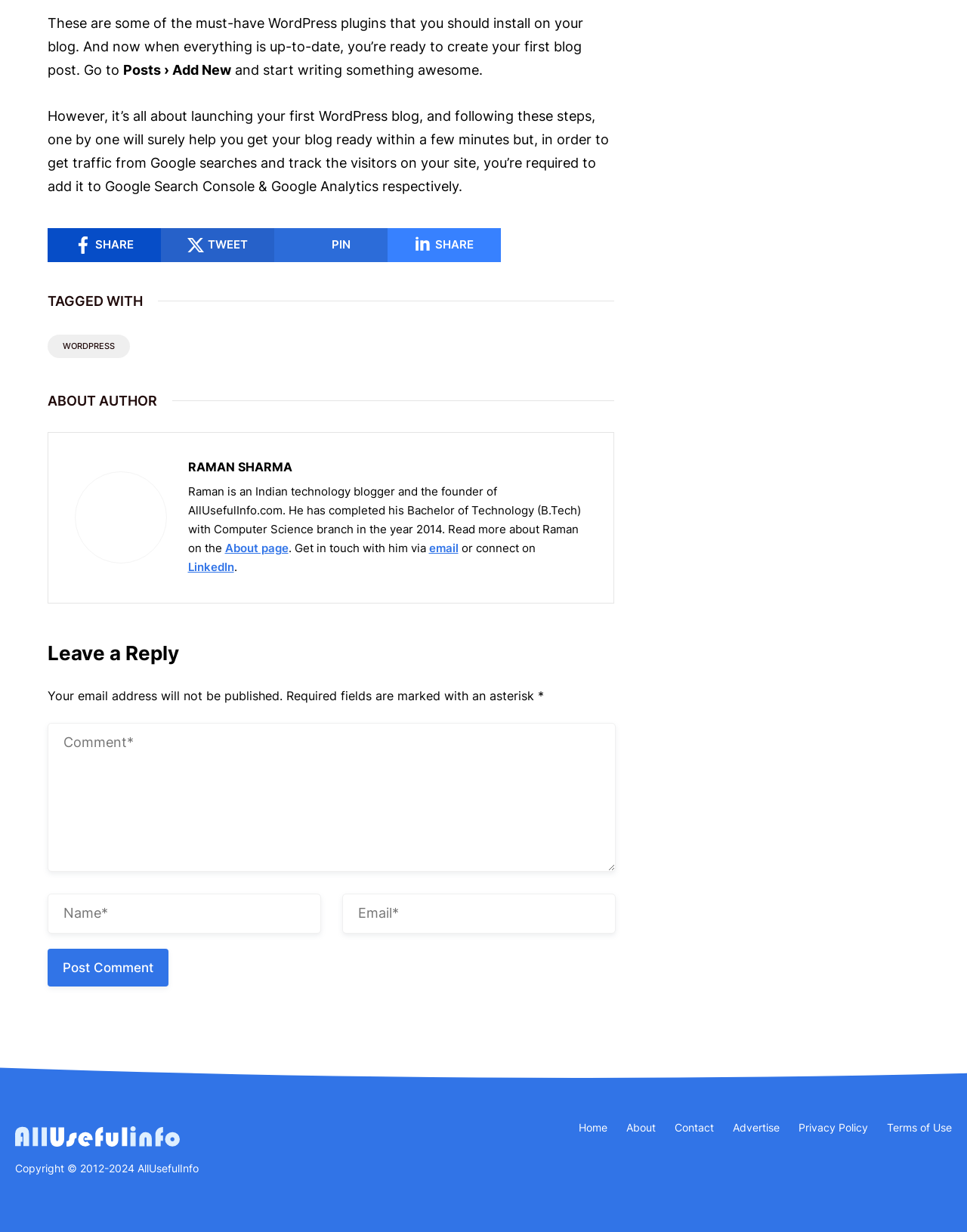What is required to get traffic from Google searches?
With the help of the image, please provide a detailed response to the question.

According to the text, 'in order to get traffic from Google searches and track the visitors on your site, you’re required to add it to Google Search Console & Google Analytics respectively.'